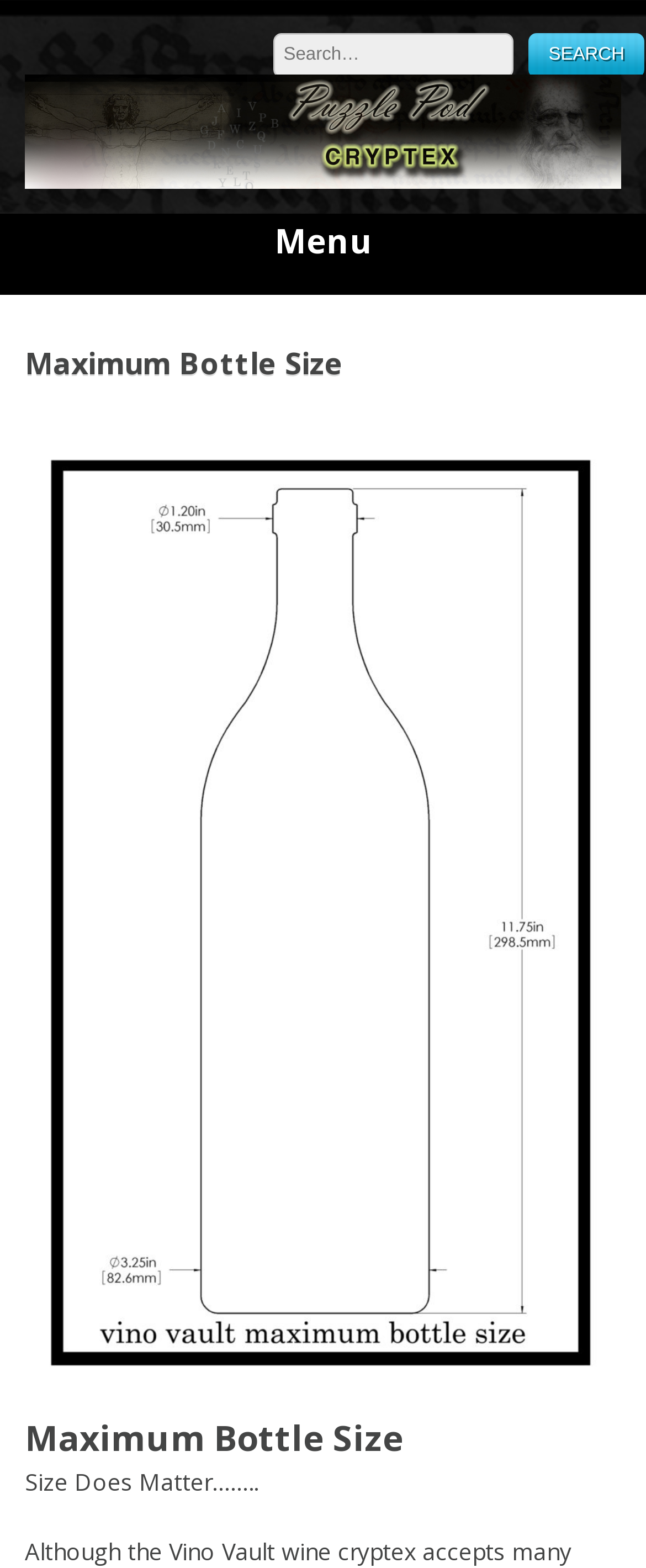What is the importance of bottle size?
Based on the screenshot, give a detailed explanation to answer the question.

The heading 'Size Does Matter……..' suggests that the size of the bottle is important, likely in relation to the product's ability to store wine bottles of certain sizes.